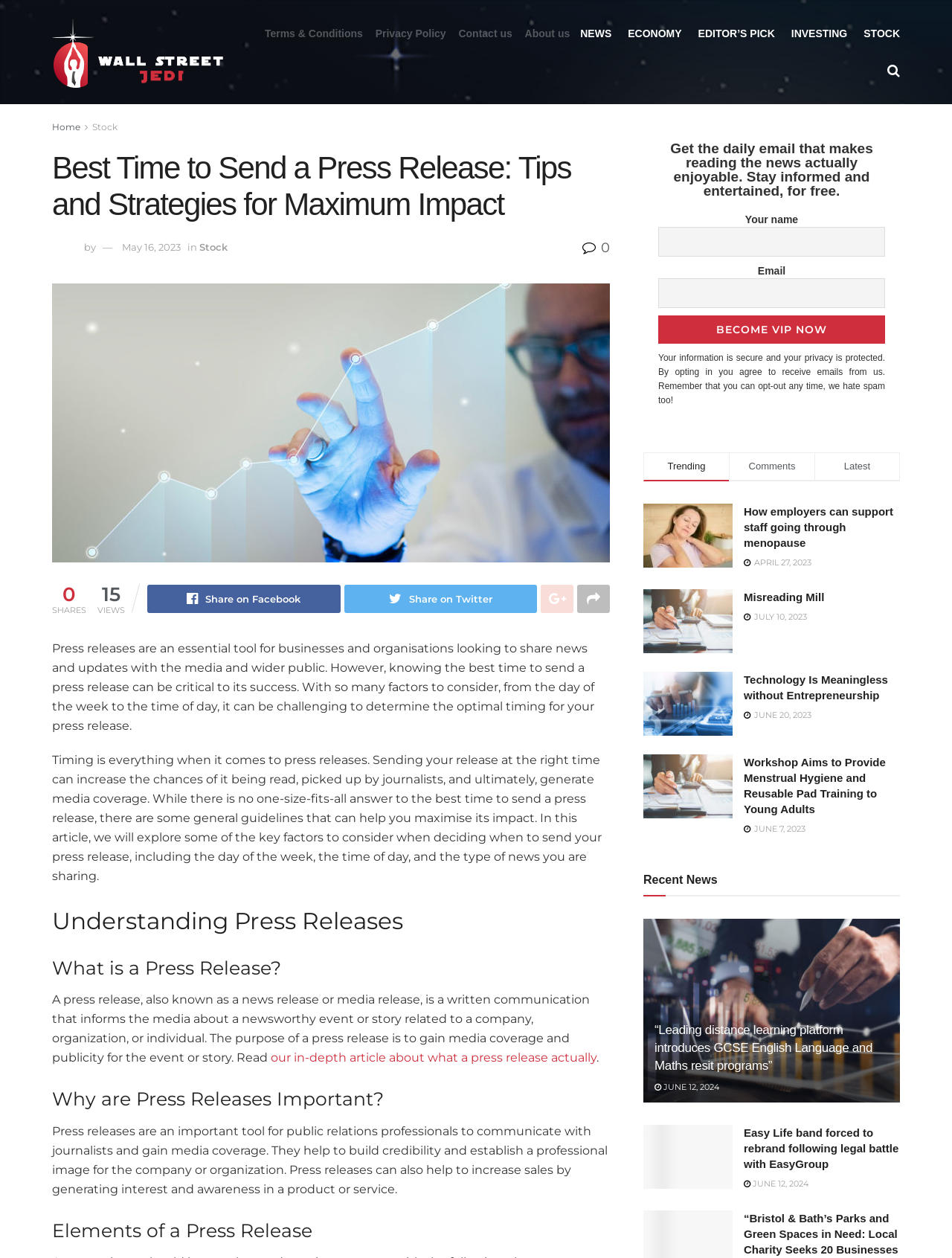Please find and provide the title of the webpage.

Best Time to Send a Press Release: Tips and Strategies for Maximum Impact